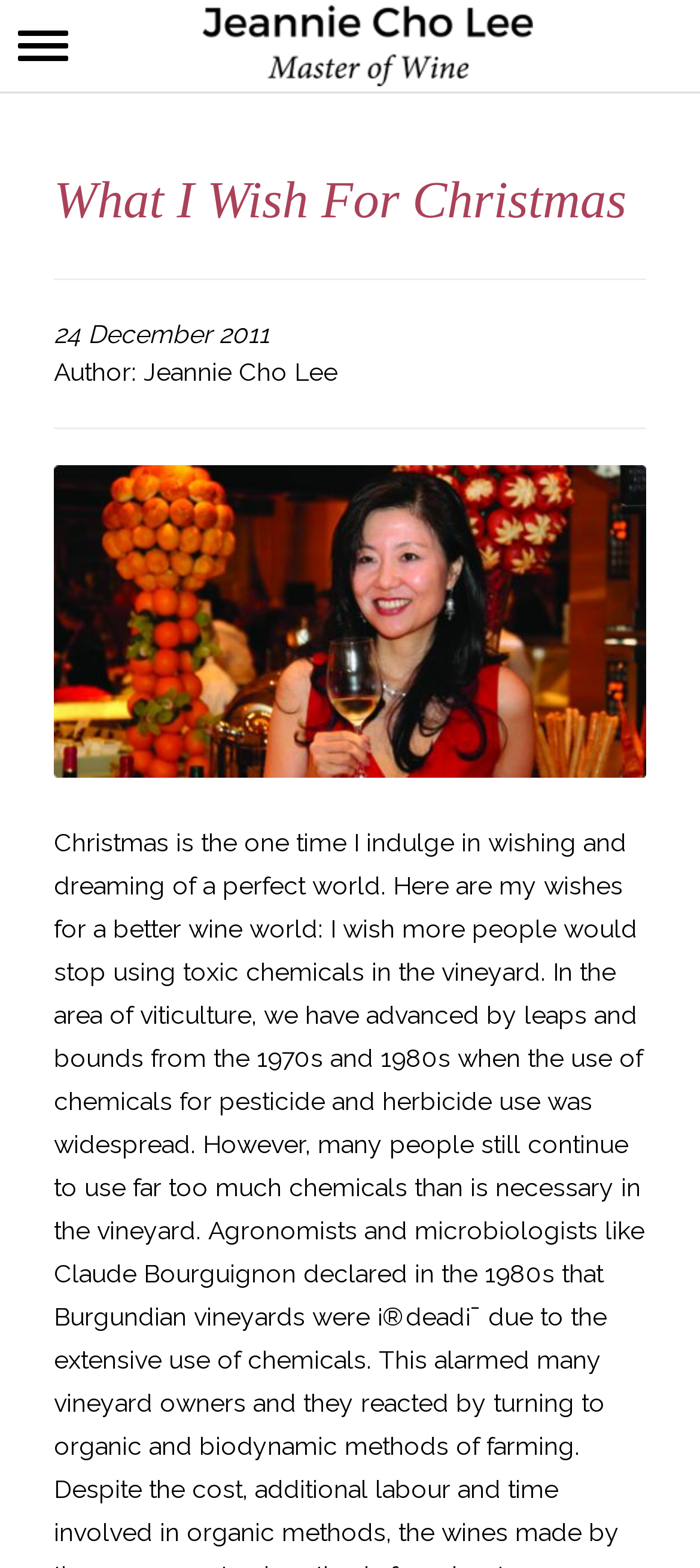What is the width of the StaticText element with the content '24 December 2011'?
Using the image, elaborate on the answer with as much detail as possible.

I calculated the width of the StaticText element by subtracting the left coordinate from the right coordinate of the bounding box. The width is 0.385 - 0.077 = 0.308.